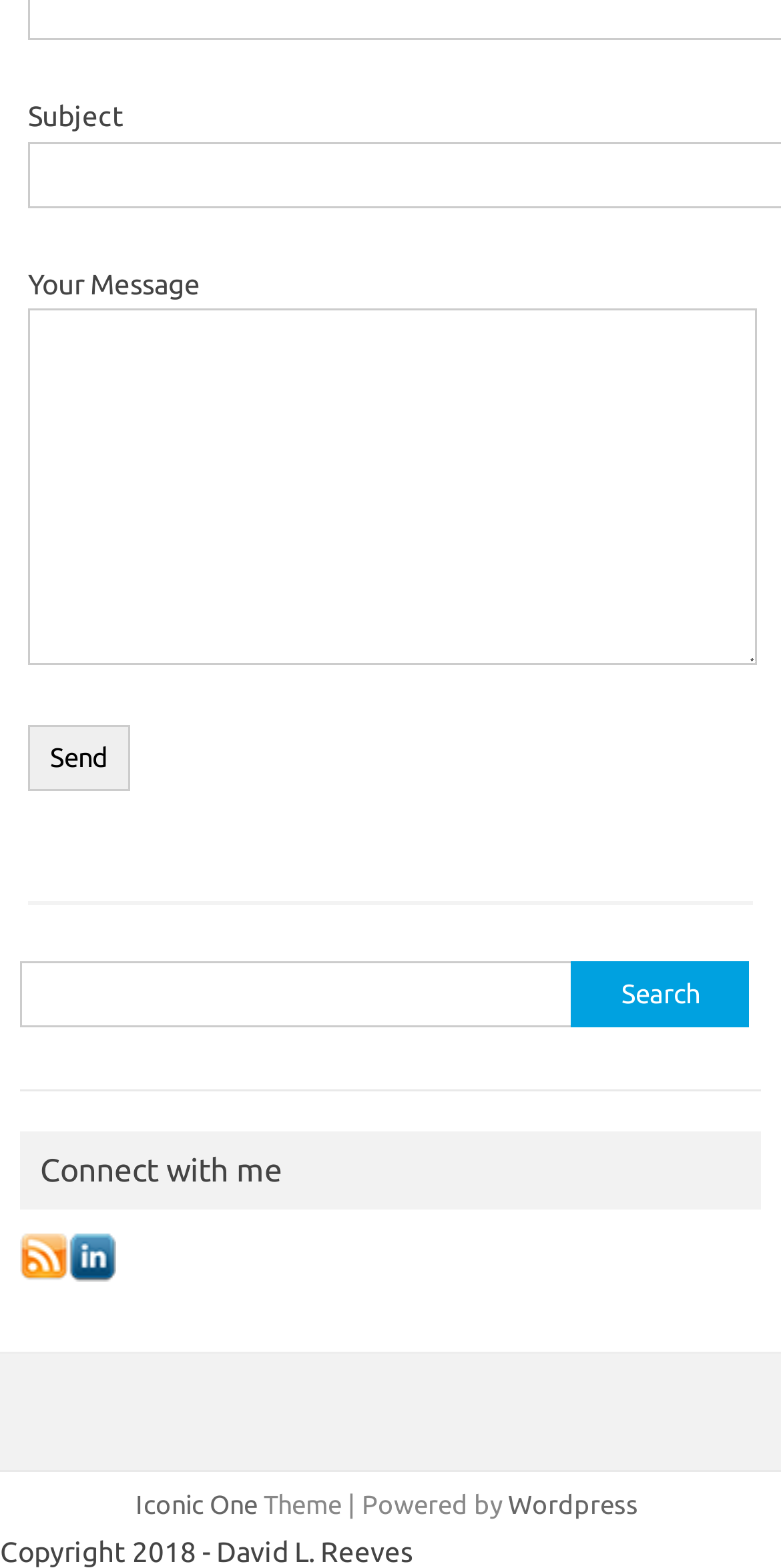Give a concise answer using one word or a phrase to the following question:
What is the theme of the website powered by?

Wordpress